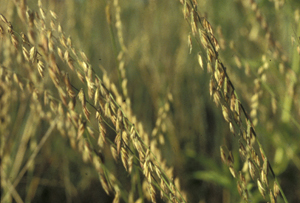Explain the image in a detailed and descriptive way.

The image captures a close-up of Sideoats Grama, a native prairie grass known for its distinctive seed heads that dangle delicately from one side of the stem. This grass not only enhances the beauty of prairie landscapes but also serves as an important habitat for various wildlife. Sideoats Grama is particularly valuable for providing nutritious forage for grazing animals and contributes to soil health and erosion control. Its flowering seasons attract pollinators, making it a critical component of prairie ecosystems. The warm hues of the grass, combined with its graceful form, reflect the unique charm of native prairies.